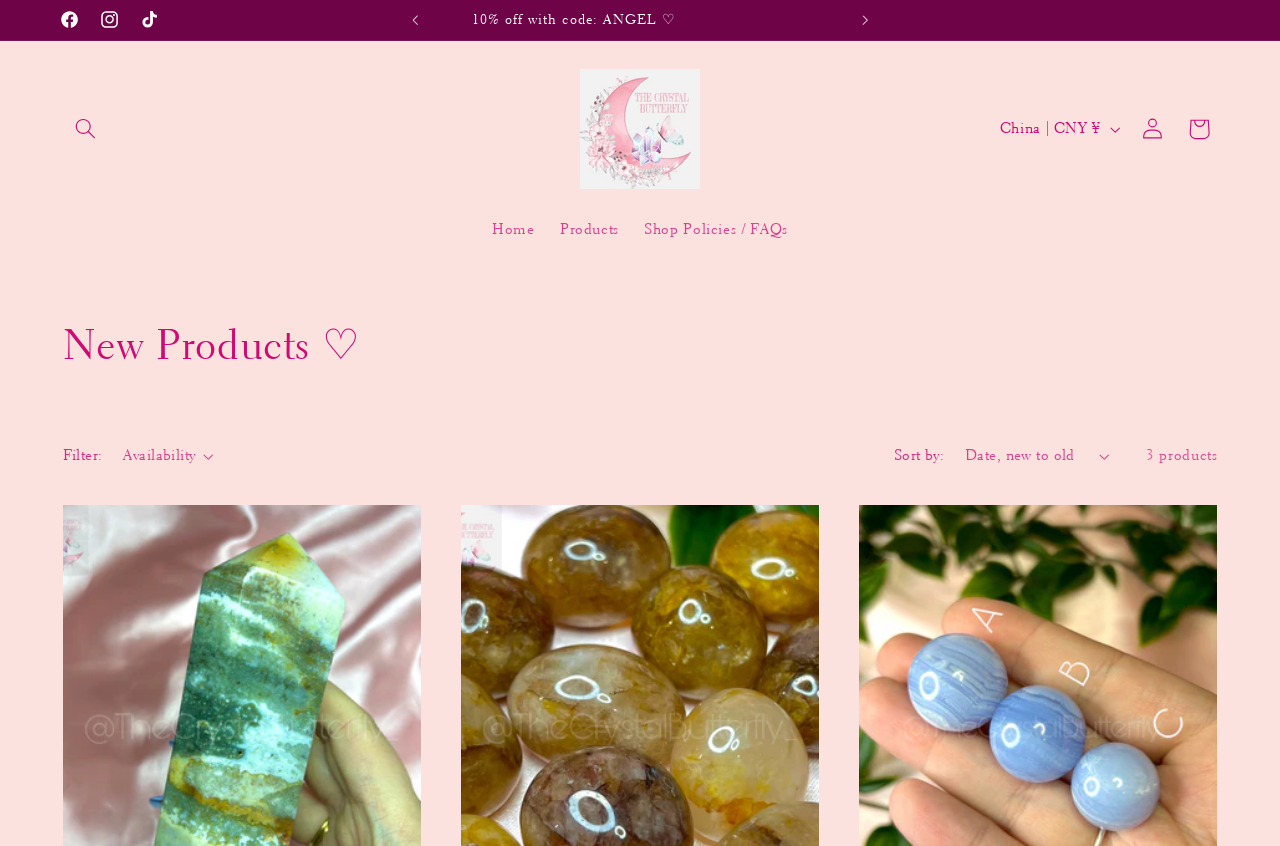Locate the bounding box coordinates of the clickable part needed for the task: "Go to the home page".

[0.375, 0.245, 0.428, 0.298]